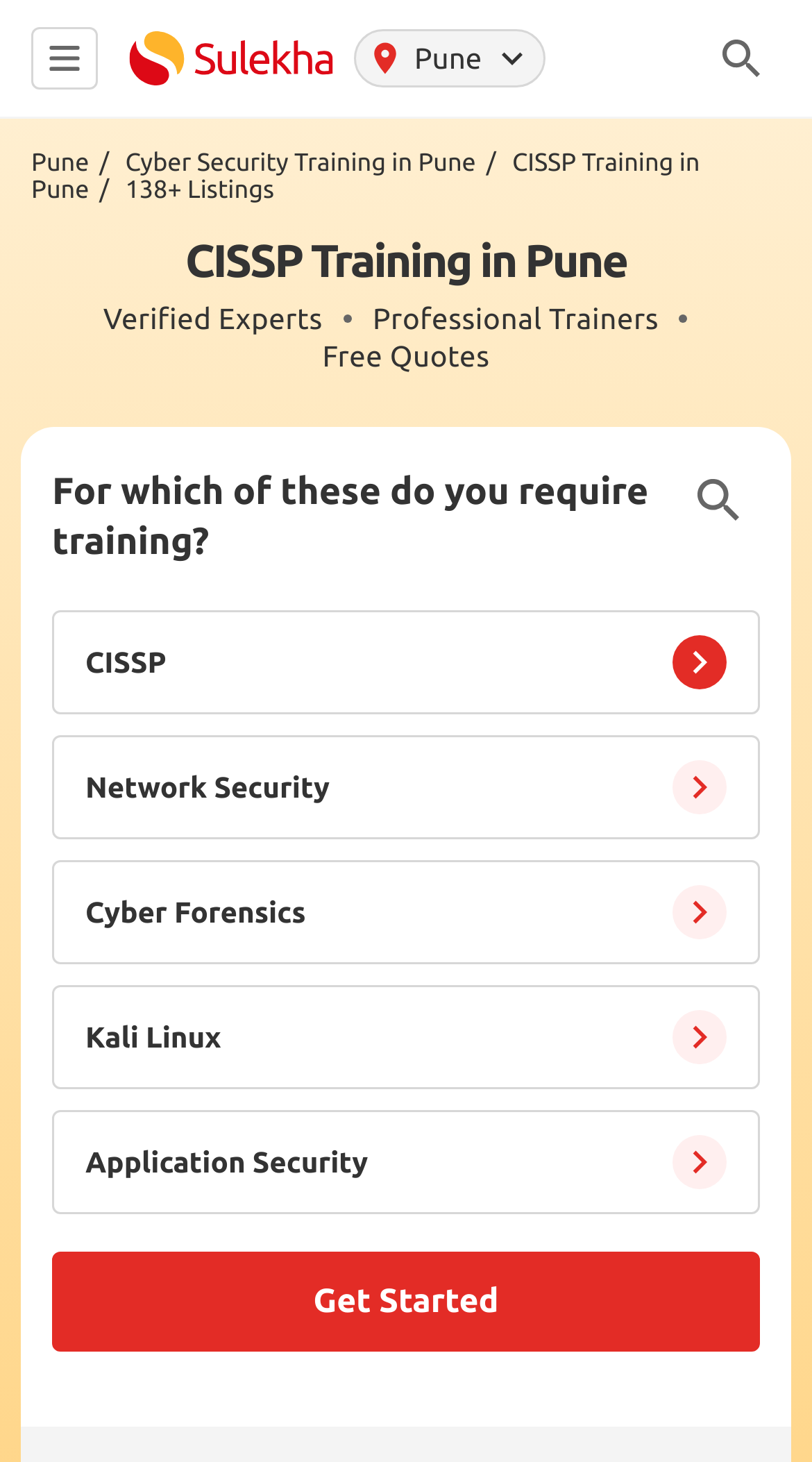Determine the bounding box coordinates (top-left x, top-left y, bottom-right x, bottom-right y) of the UI element described in the following text: Get Started

[0.064, 0.856, 0.936, 0.925]